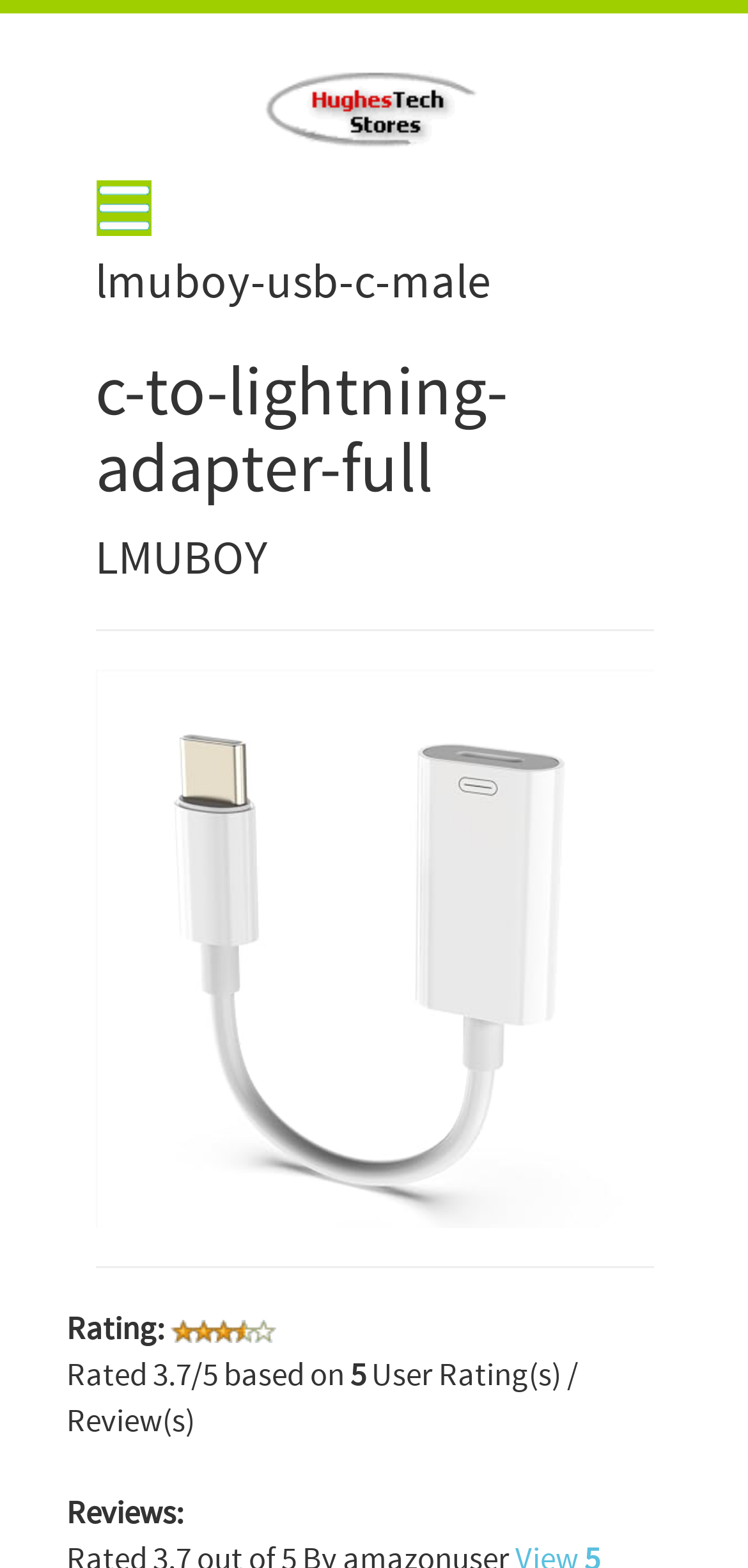How many reviews does the product have?
Can you provide a detailed and comprehensive answer to the question?

I determined the number of reviews by looking at the StaticText element with the text 'Reviews: 5' which is located at the bottom of the page, indicating the product has 5 reviews.